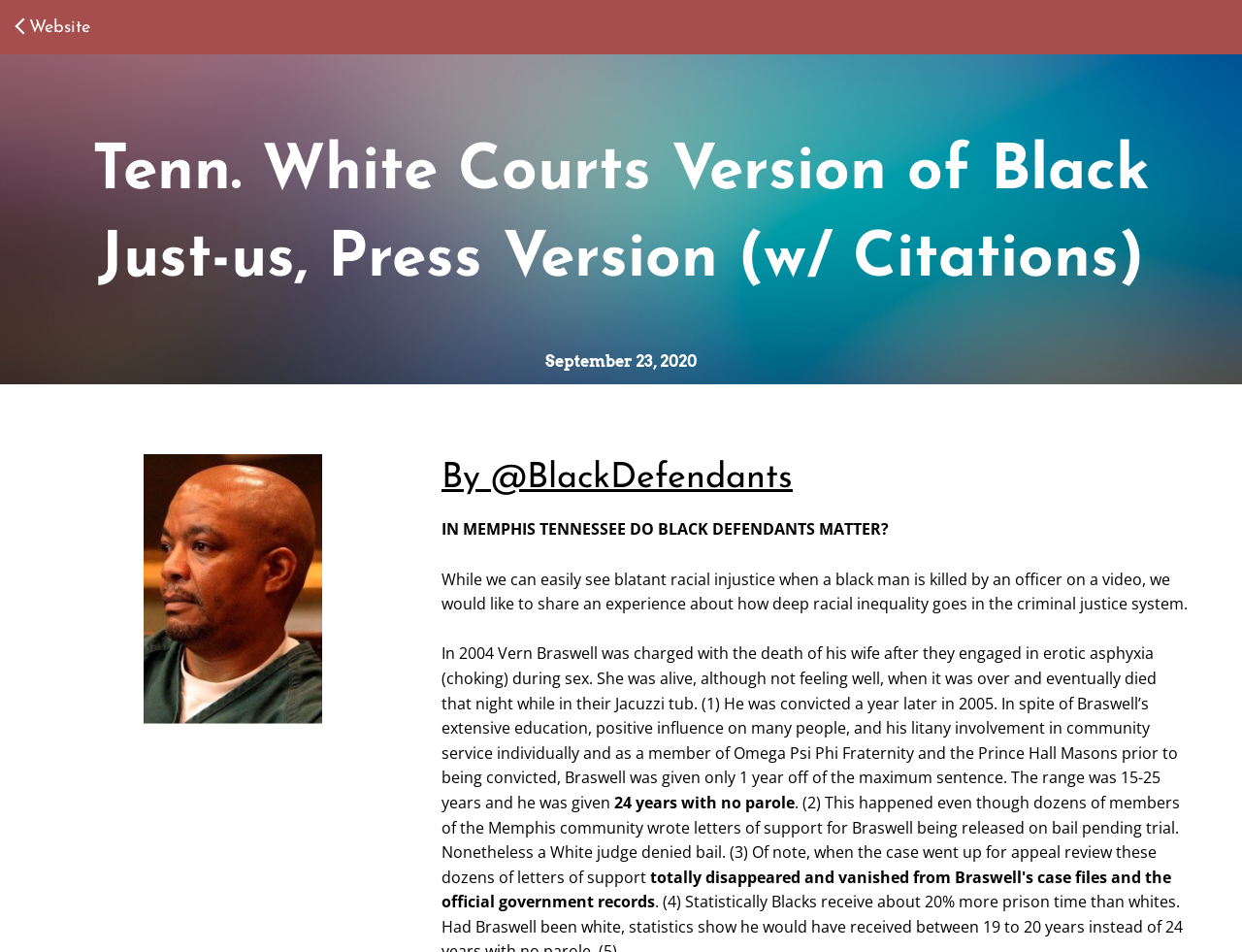Who is the author of the article?
Look at the webpage screenshot and answer the question with a detailed explanation.

I found the author's name '@BlackDefendants' in the webpage by looking at the heading element with the bounding box coordinates [0.355, 0.477, 0.957, 0.528]. The link element with the same text is a child of this heading element, which further confirms that it is the author's name.